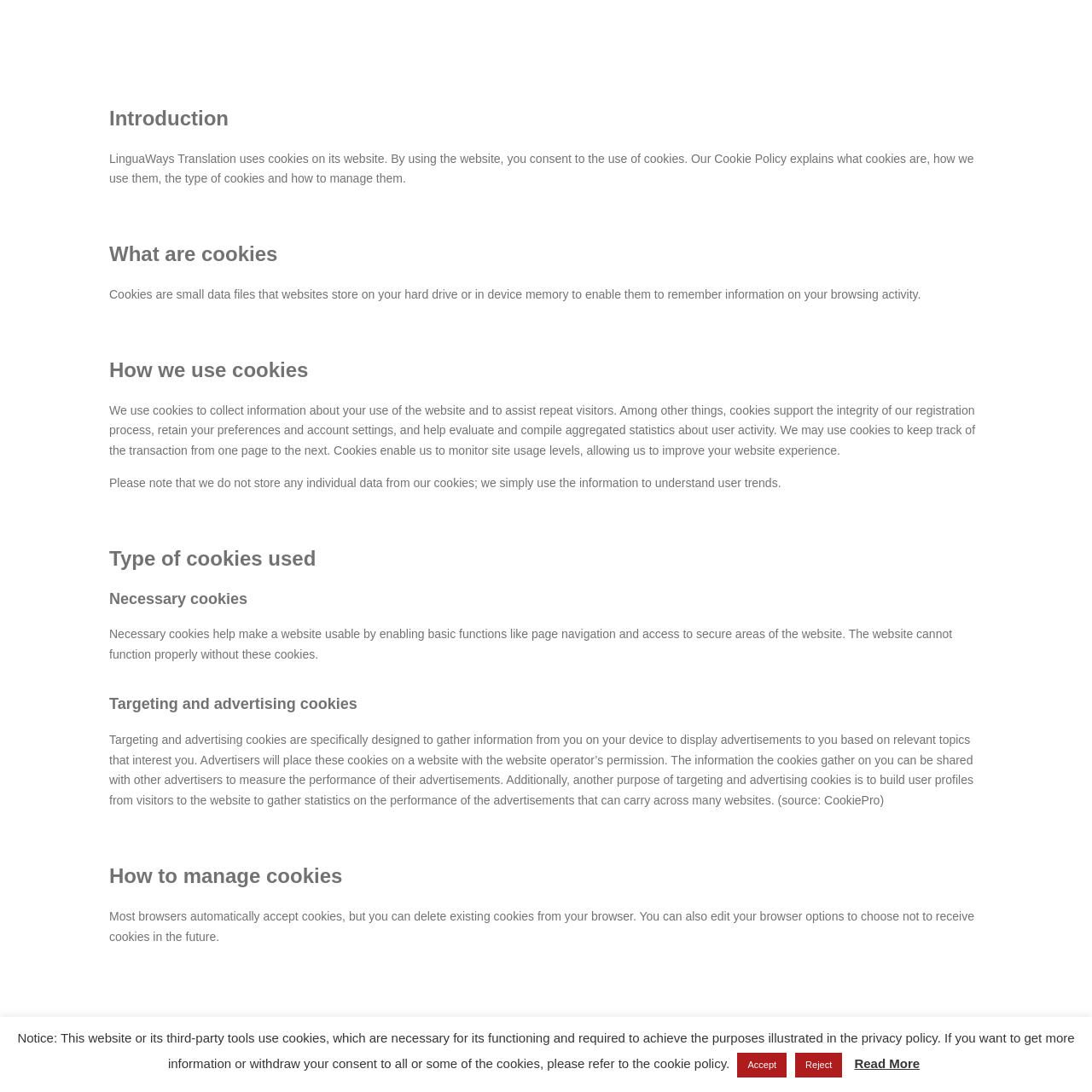Using the provided element description "Read More", determine the bounding box coordinates of the UI element.

[0.782, 0.967, 0.842, 0.98]